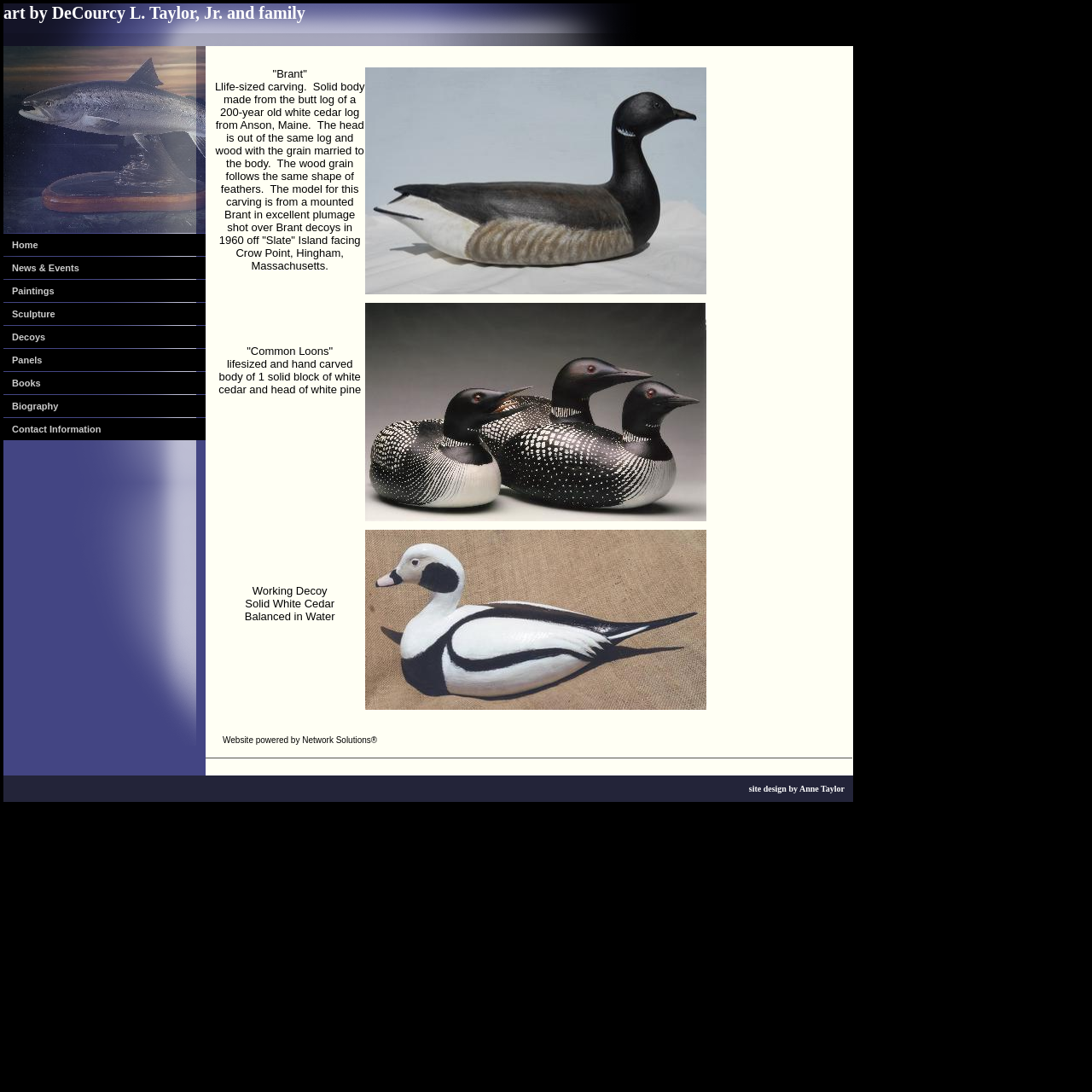Using the description "Contact Information", locate and provide the bounding box of the UI element.

[0.003, 0.383, 0.188, 0.403]